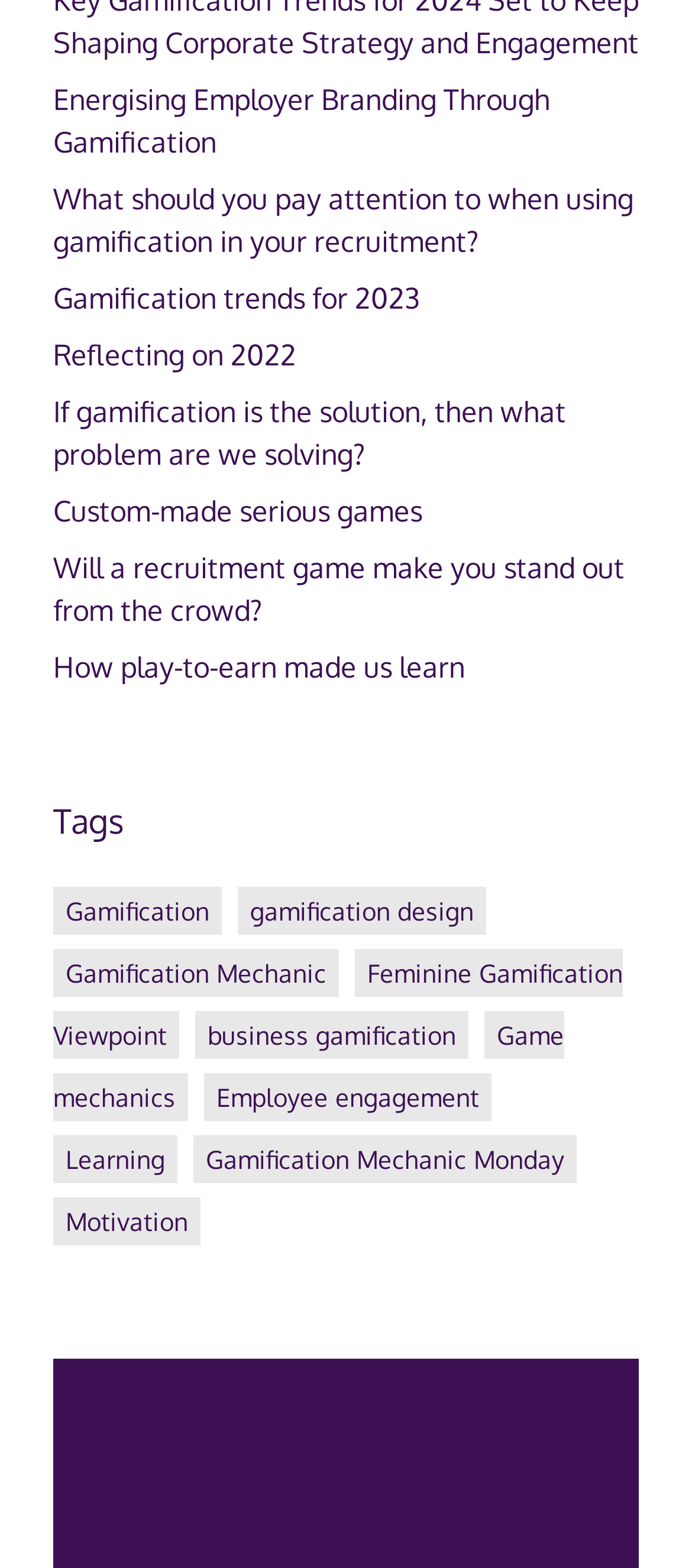Use a single word or phrase to respond to the question:
What is the last topic mentioned on the webpage?

Motivation